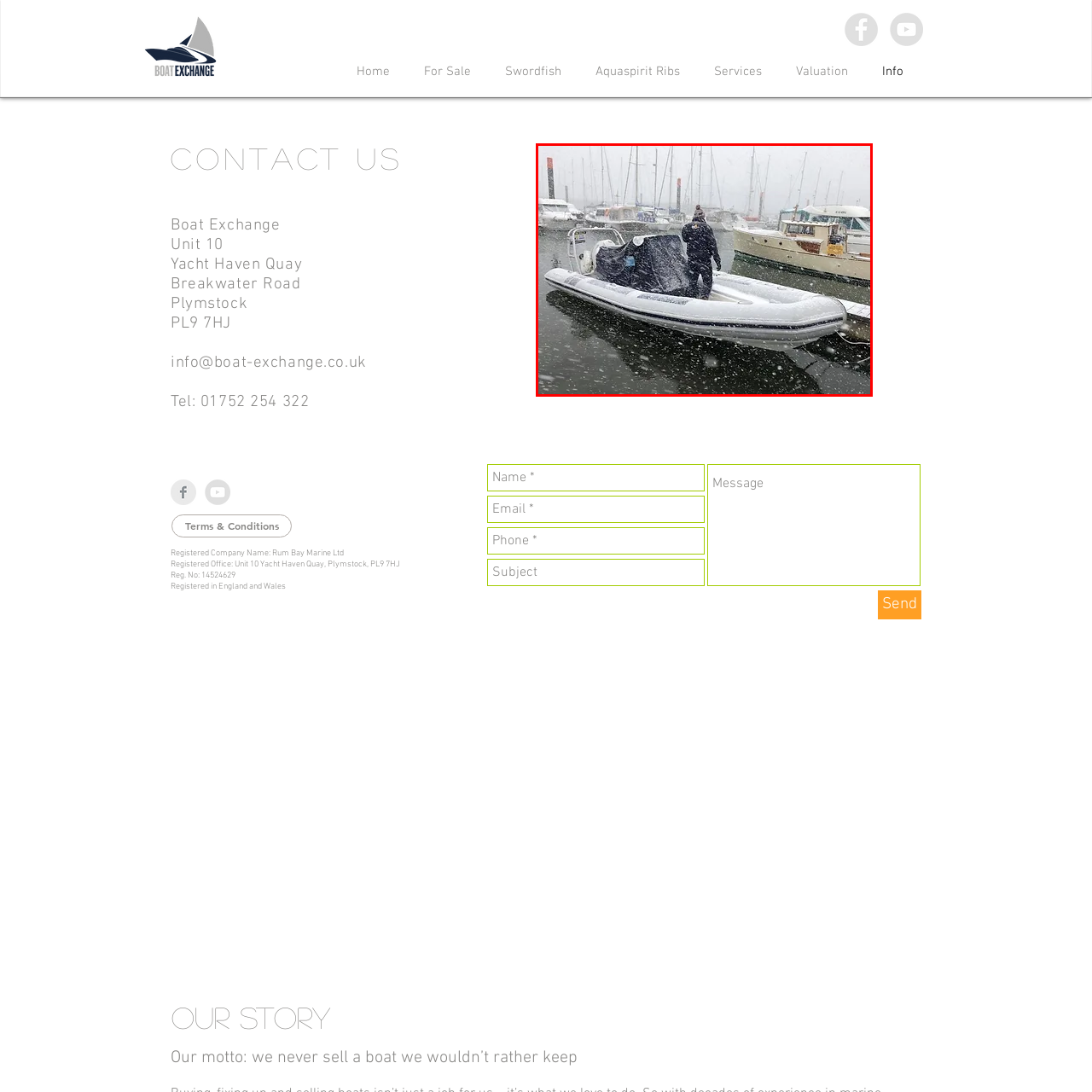Observe the image within the red-bordered area and respond to the following question in detail, making use of the visual information: Where is the scene likely to be taking place?

The caption suggests that the scene is likely capturing a moment at Queen Anne’s Battery in Plymouth, a location known for its boating activities and natural beauty.